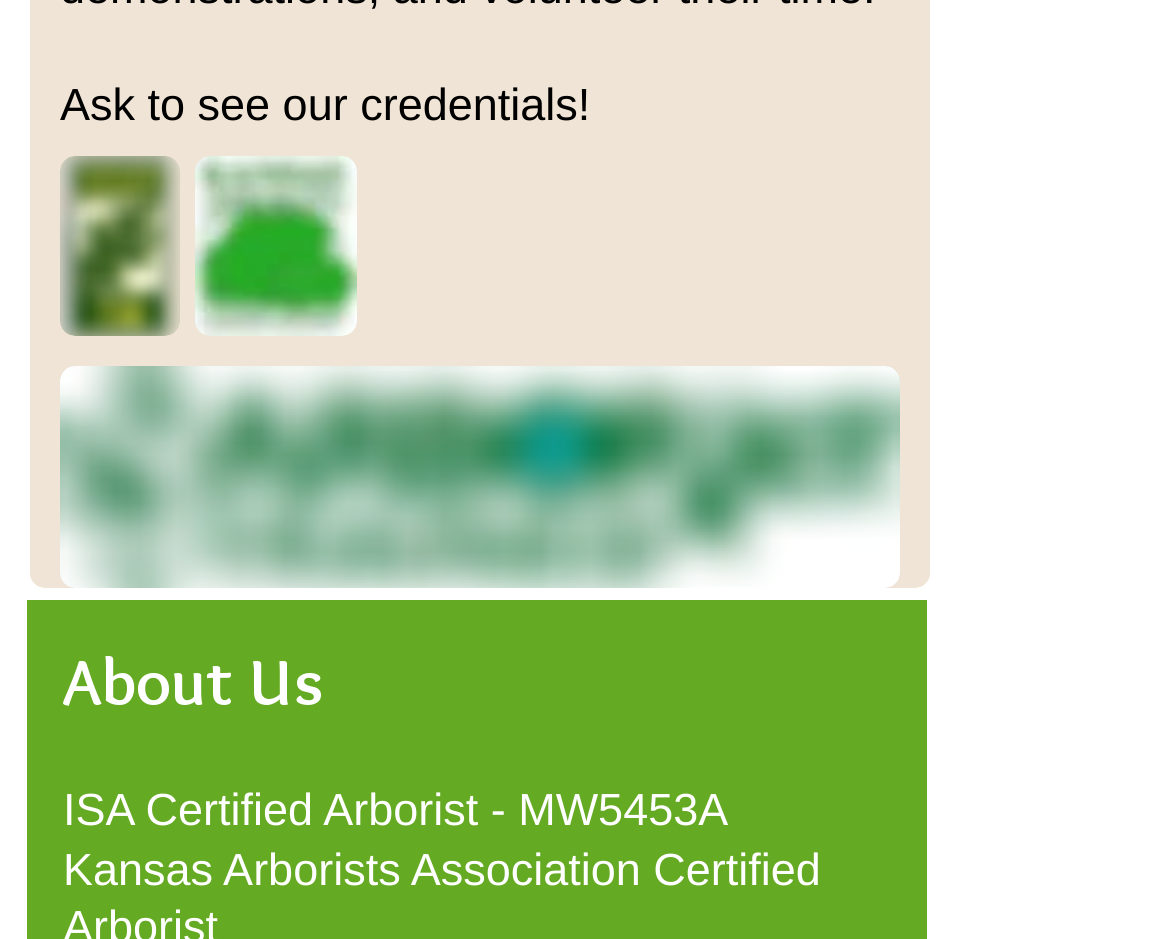What is the purpose of the 'Ask to see our credentials!' text? Look at the image and give a one-word or short phrase answer.

To ask for credentials